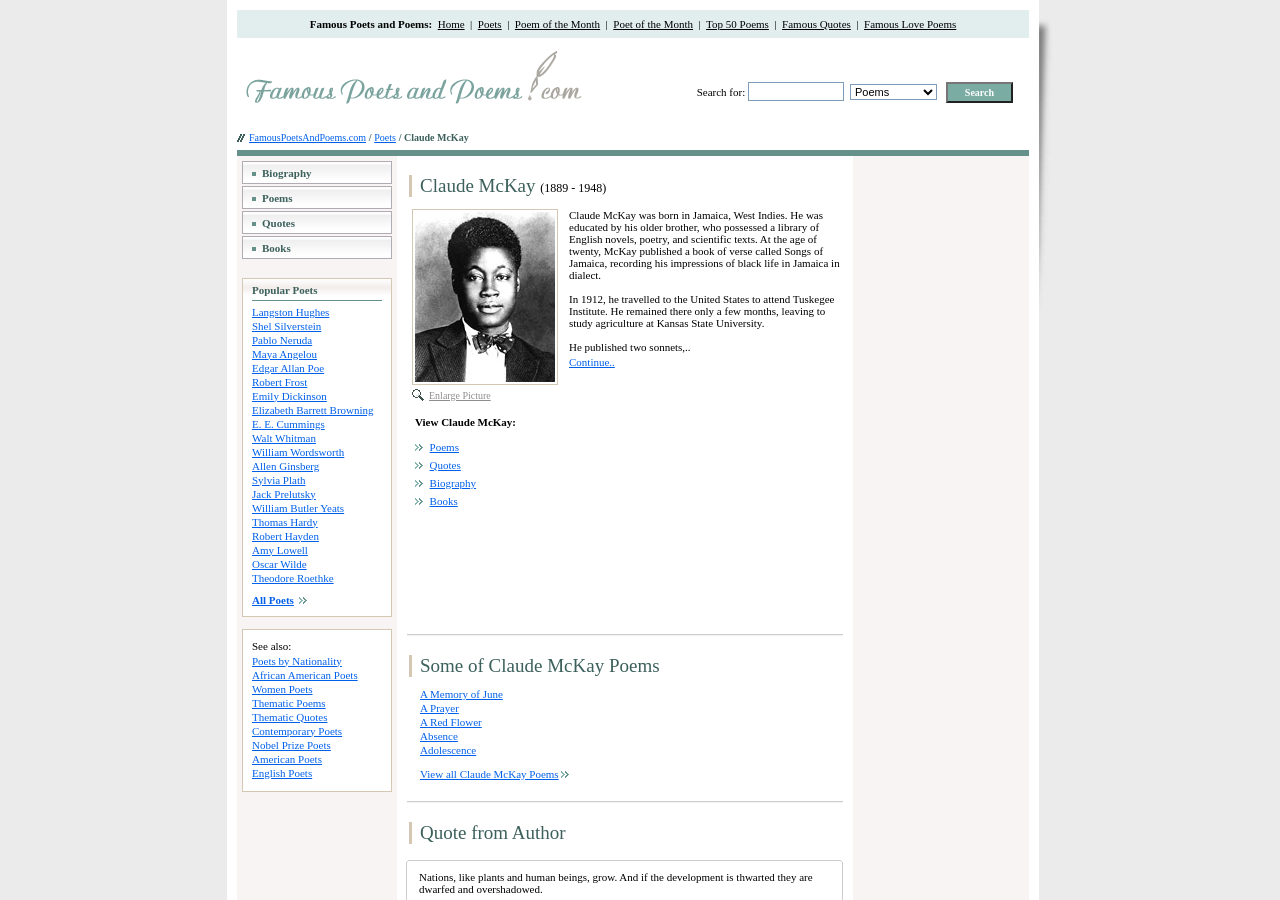Locate and provide the bounding box coordinates for the HTML element that matches this description: "View all Claude McKay Poems".

[0.328, 0.853, 0.436, 0.867]